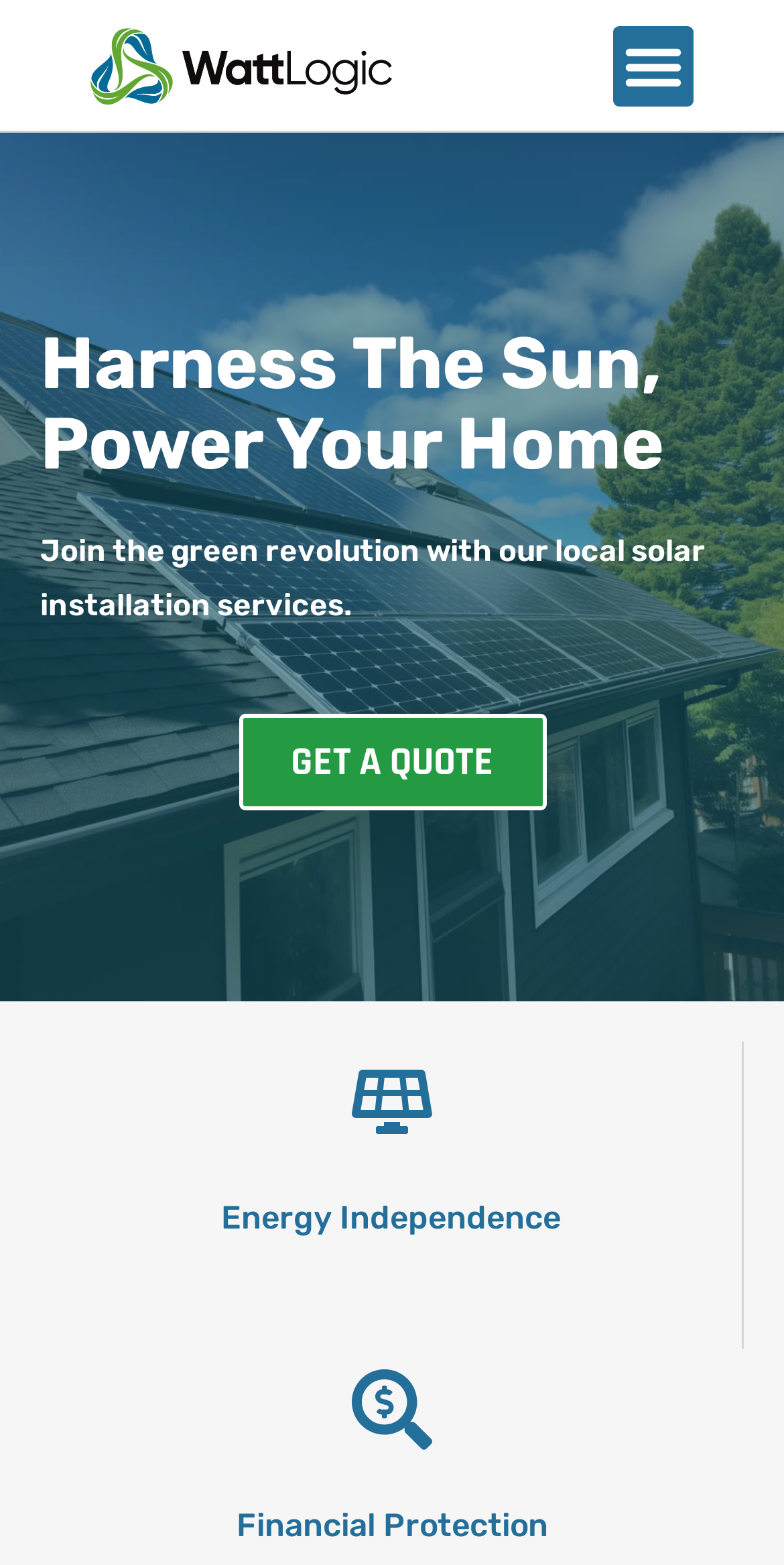Given the description aria-label="Menu Toggle", predict the bounding box coordinates of the UI element. Ensure the coordinates are in the format (top-left x, top-left y, bottom-right x, bottom-right y) and all values are between 0 and 1.

[0.782, 0.016, 0.884, 0.068]